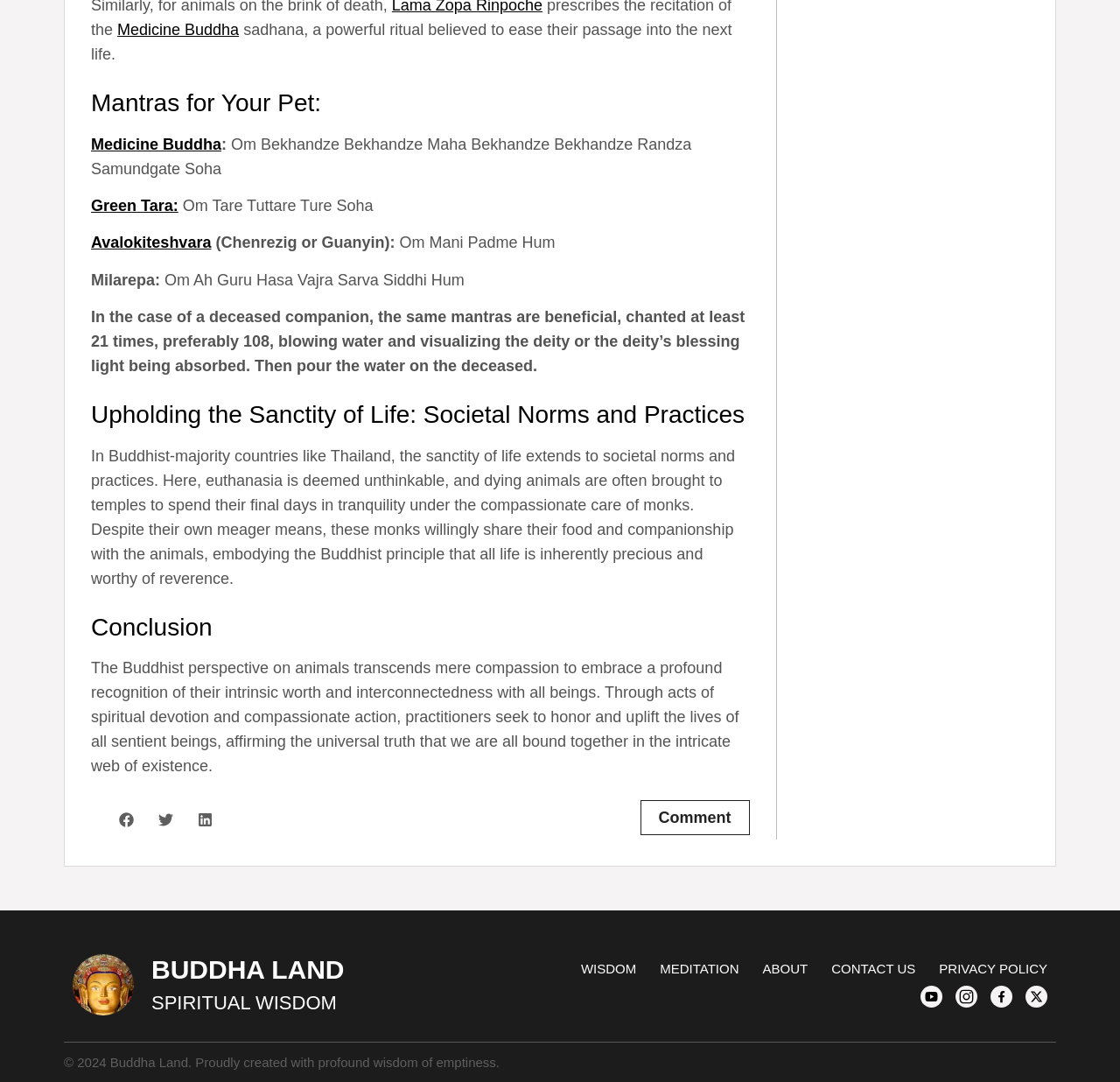Kindly determine the bounding box coordinates for the area that needs to be clicked to execute this instruction: "Click the 'Green Tara:' link".

[0.081, 0.182, 0.159, 0.198]